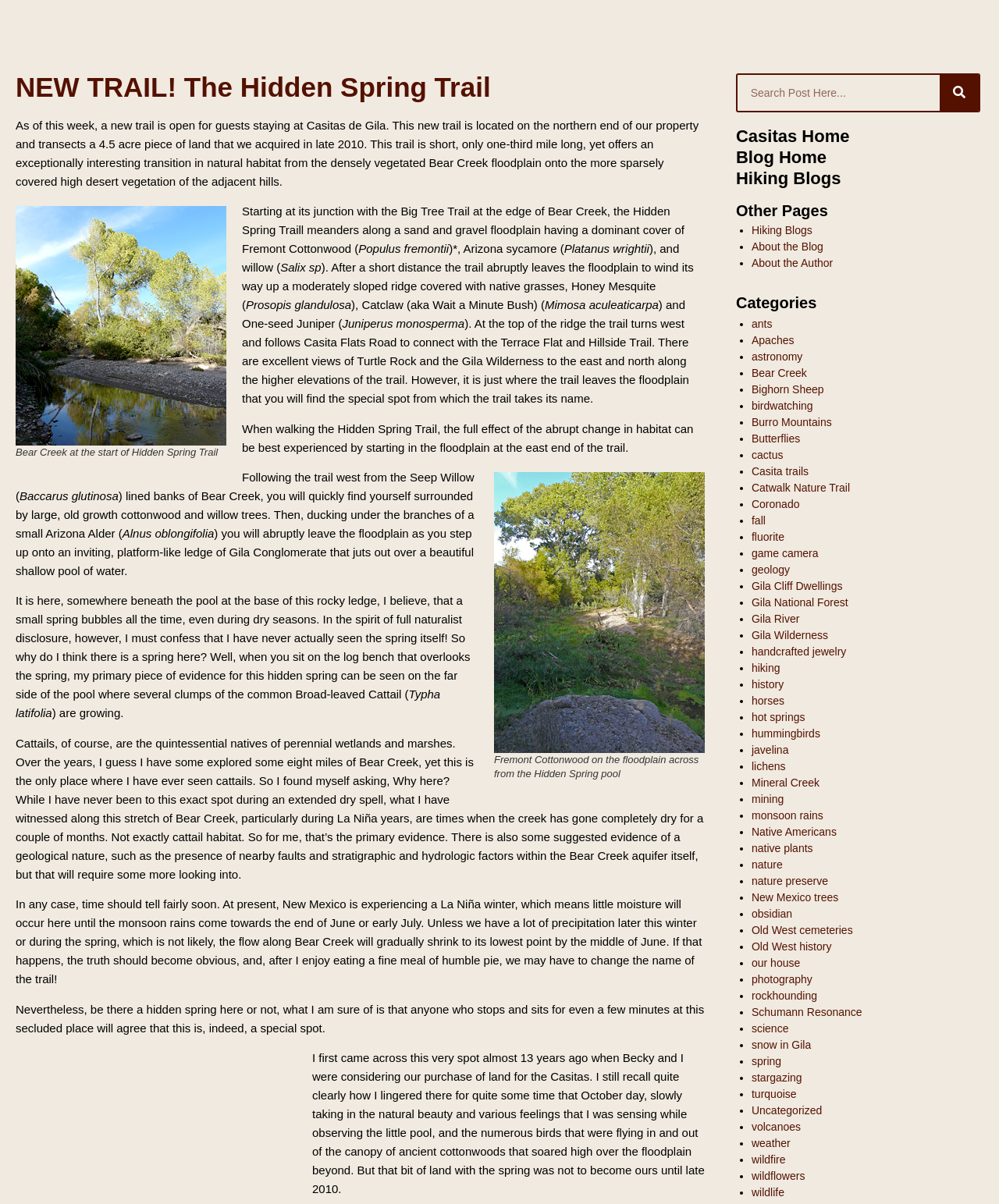Show the bounding box coordinates for the HTML element described as: "photography".

[0.752, 0.808, 0.813, 0.818]